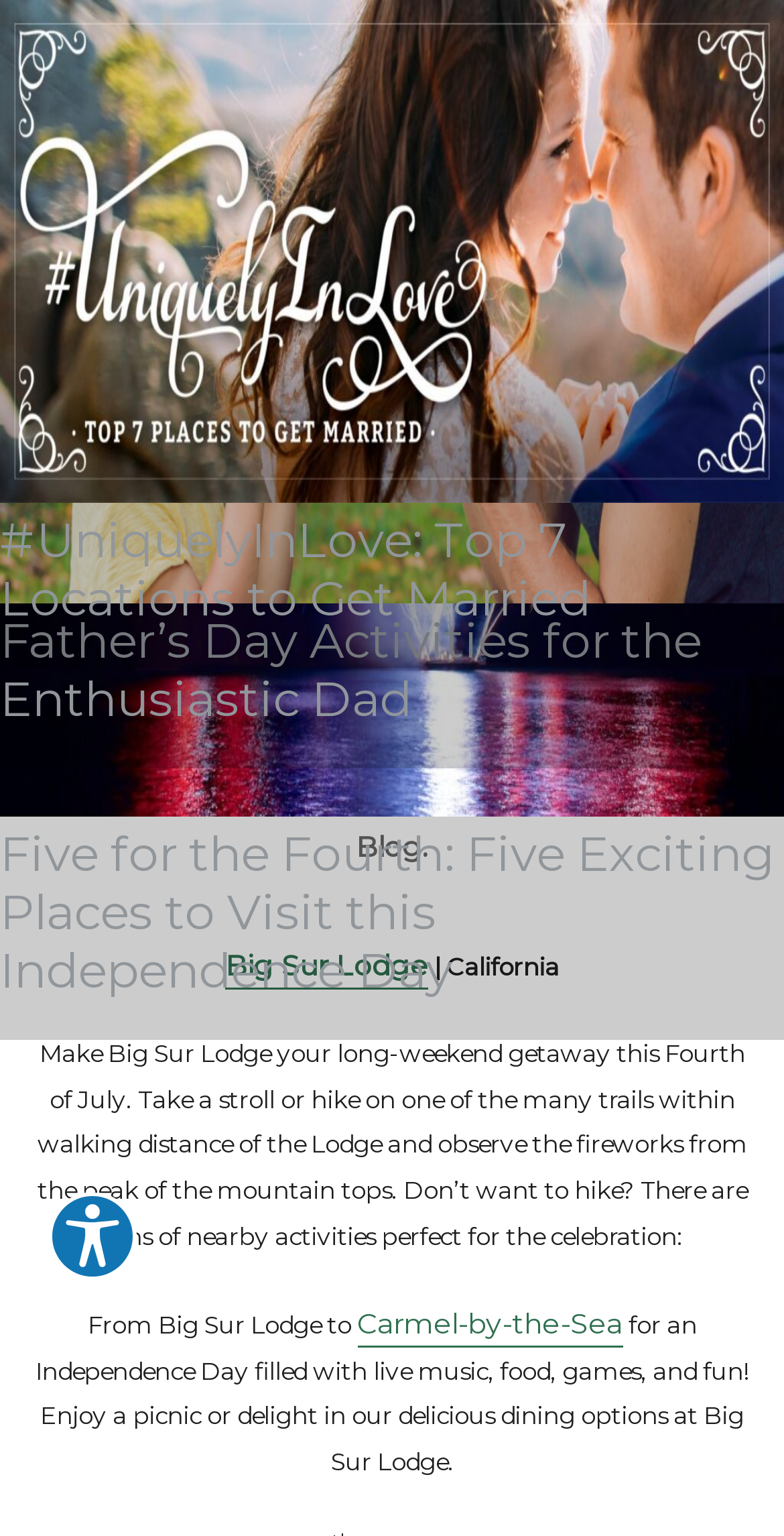Identify and generate the primary title of the webpage.

BLOG & STORIES